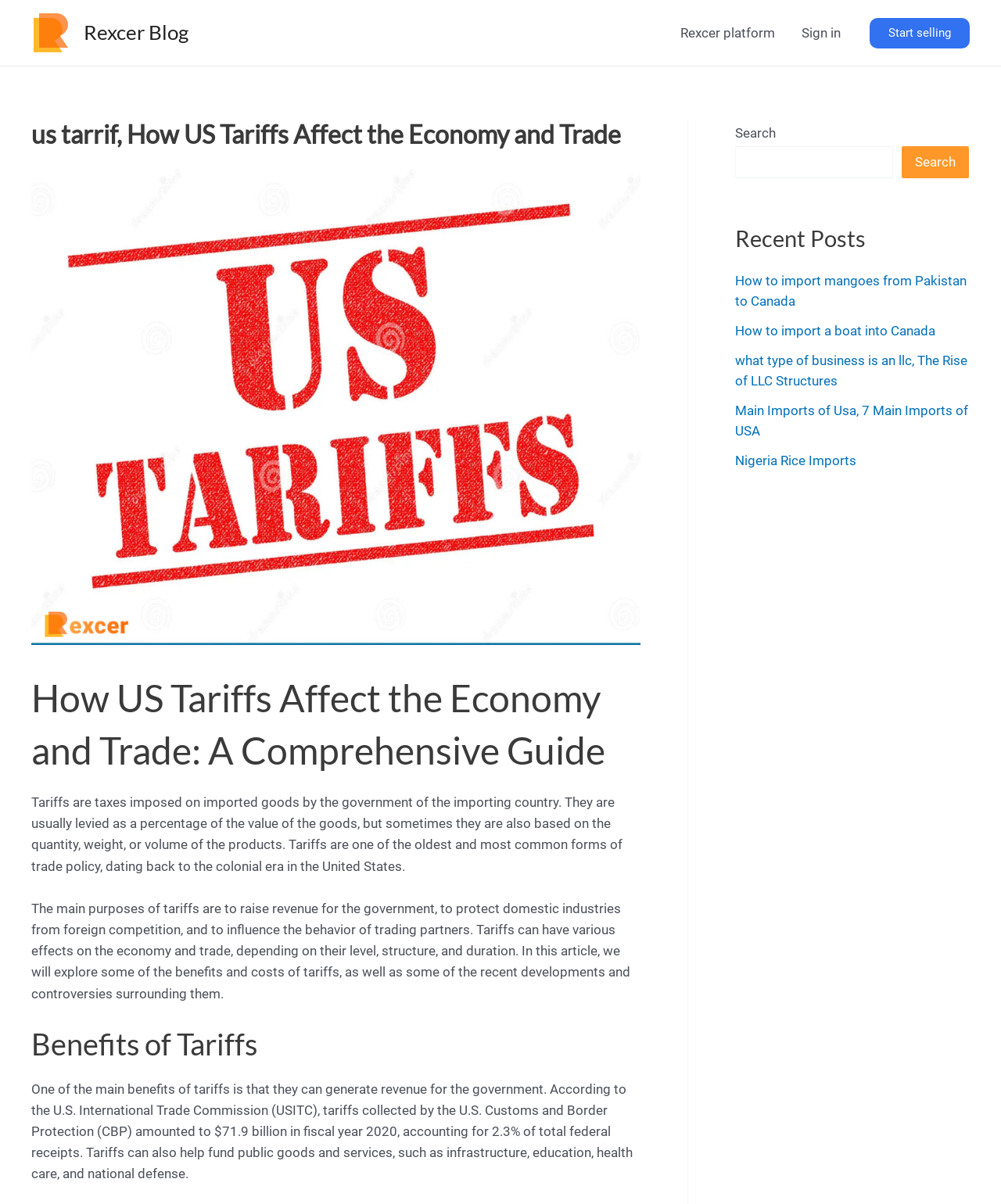Please find and give the text of the main heading on the webpage.

us tarrif, How US Tariffs Affect the Economy and Trade